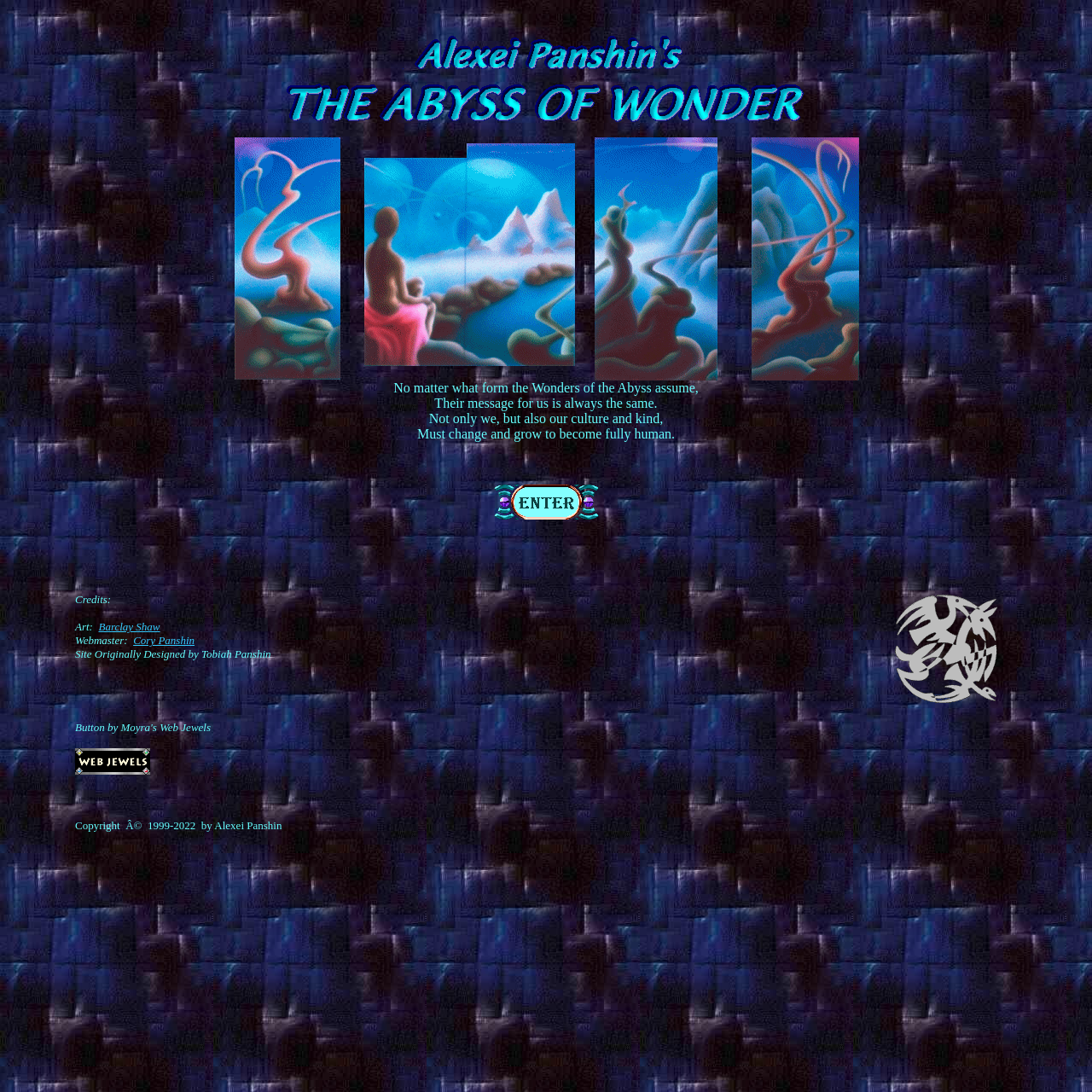Determine the bounding box coordinates of the UI element described below. Use the format (top-left x, top-left y, bottom-right x, bottom-right y) with floating point numbers between 0 and 1: Cory Panshin

[0.122, 0.58, 0.178, 0.592]